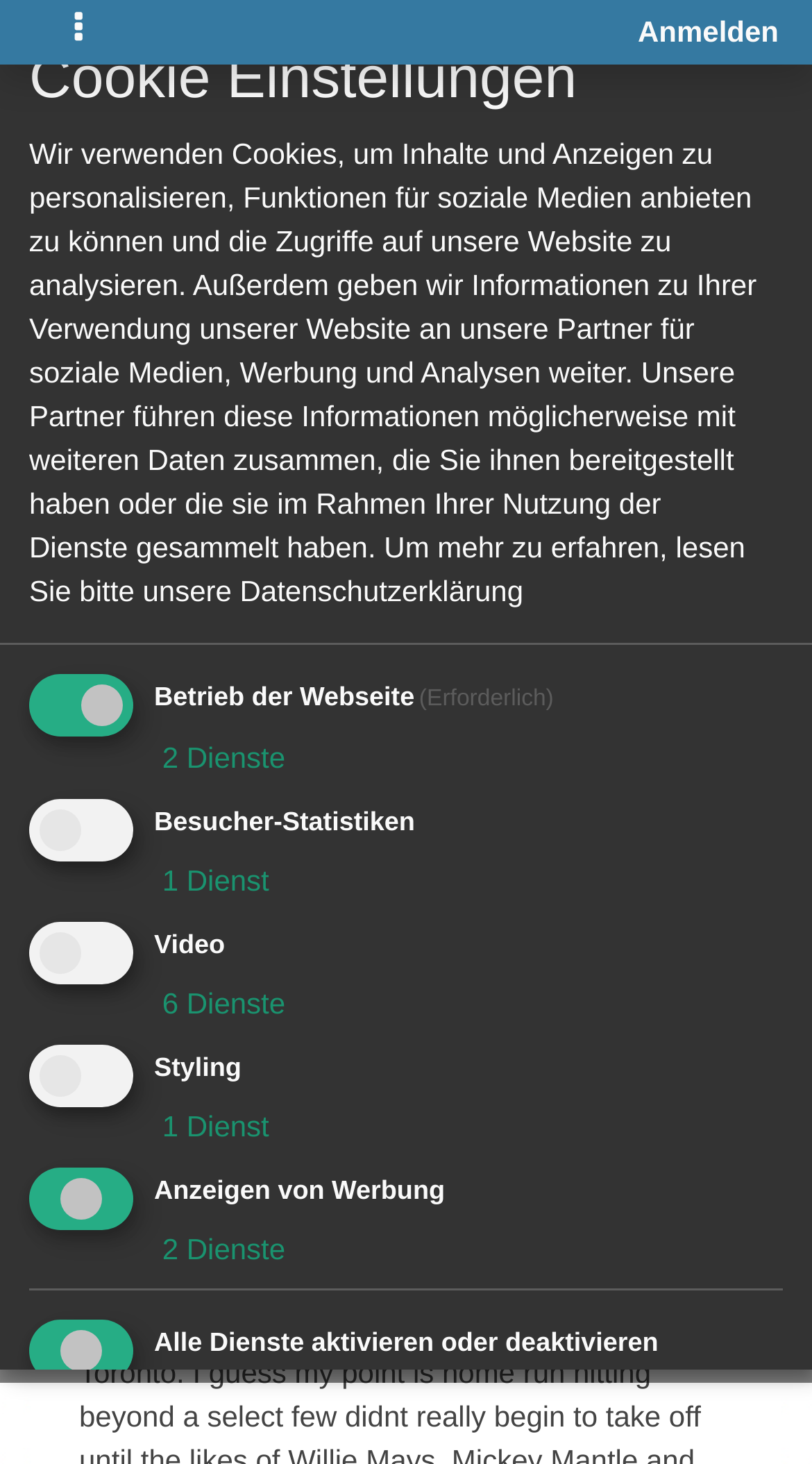Select the bounding box coordinates of the element I need to click to carry out the following instruction: "Click on Antworten".

[0.077, 0.211, 0.923, 0.261]